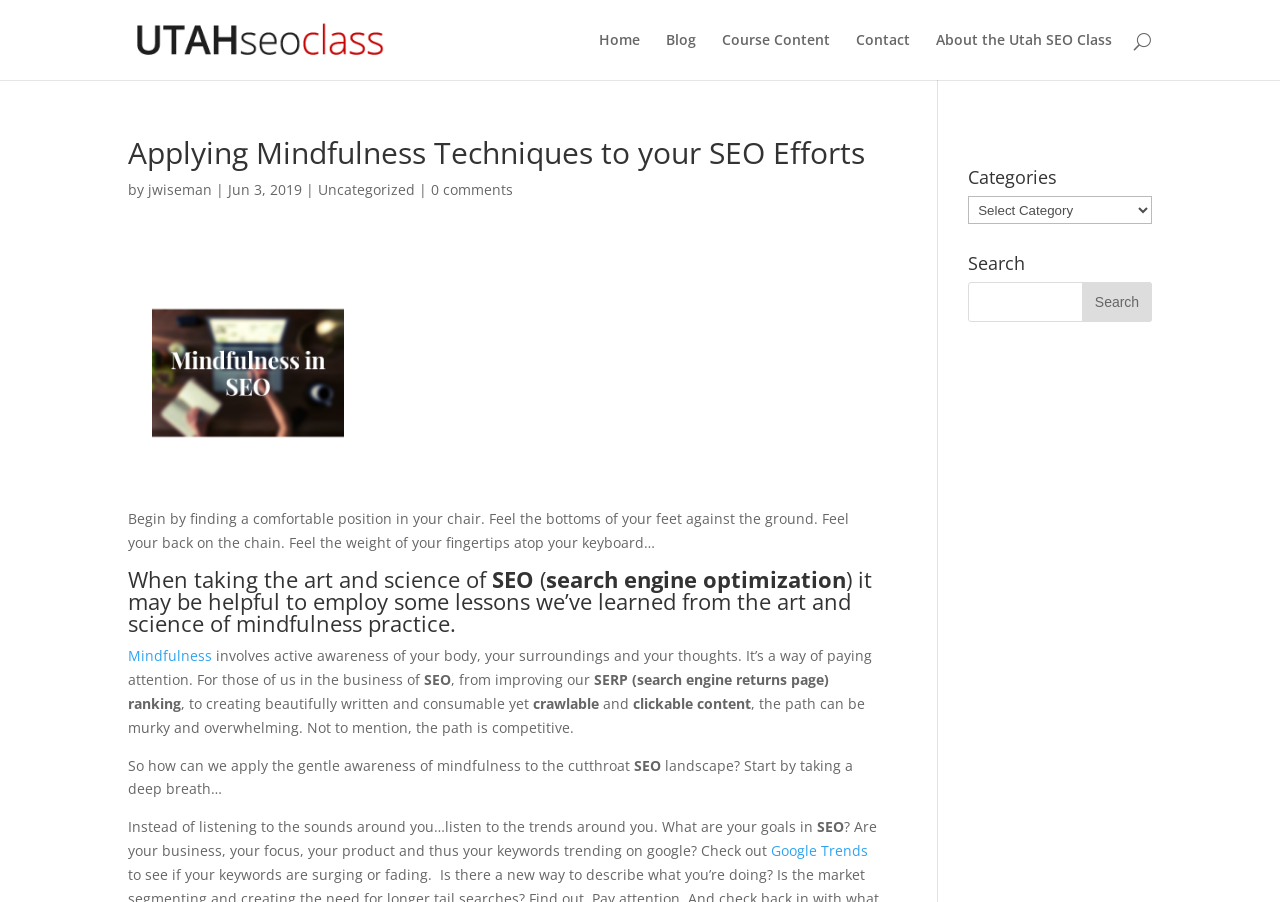What is the purpose of mindfulness in SEO?
Based on the image, provide your answer in one word or phrase.

to pay attention